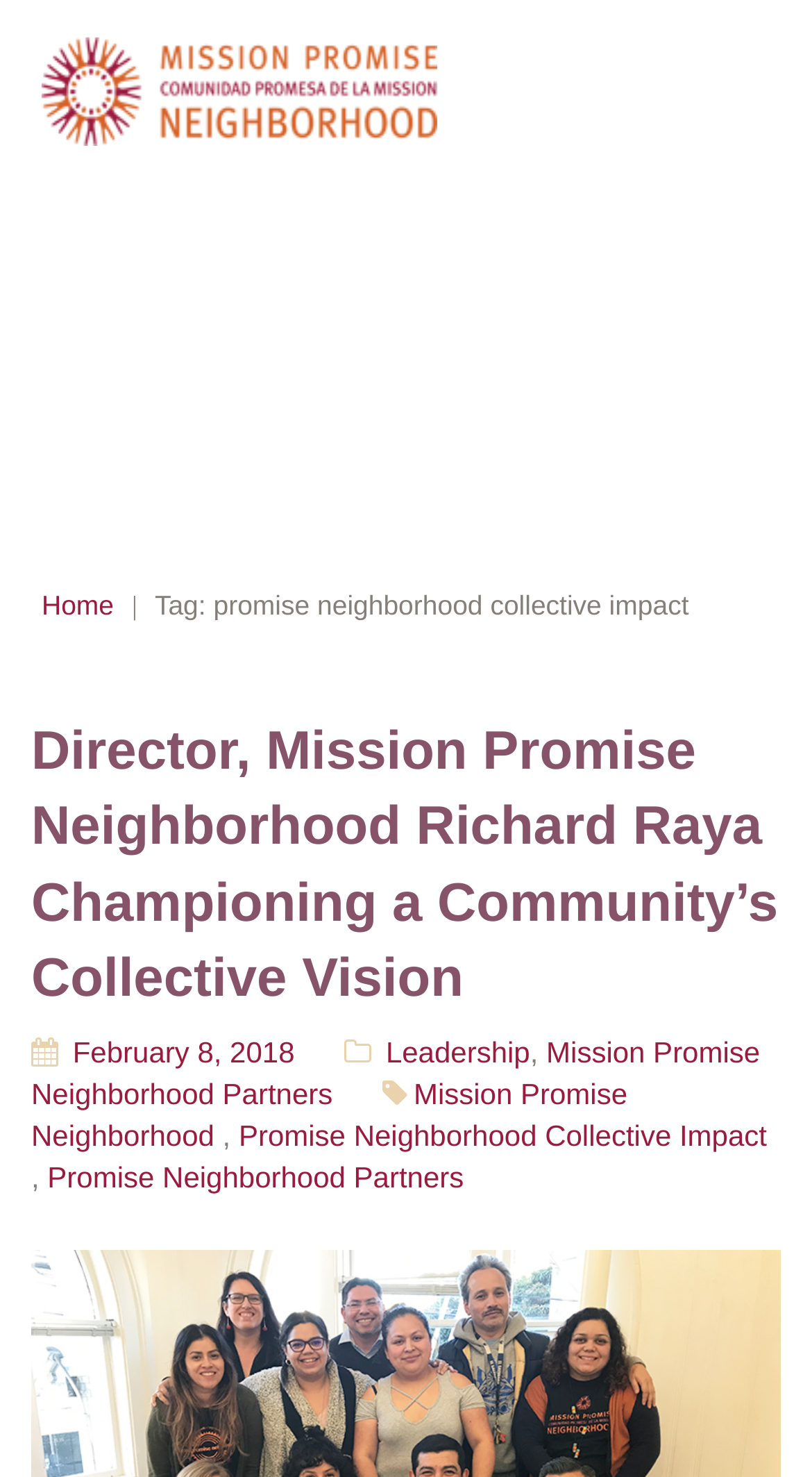Kindly determine the bounding box coordinates for the area that needs to be clicked to execute this instruction: "view archive".

[0.051, 0.19, 1.0, 0.34]